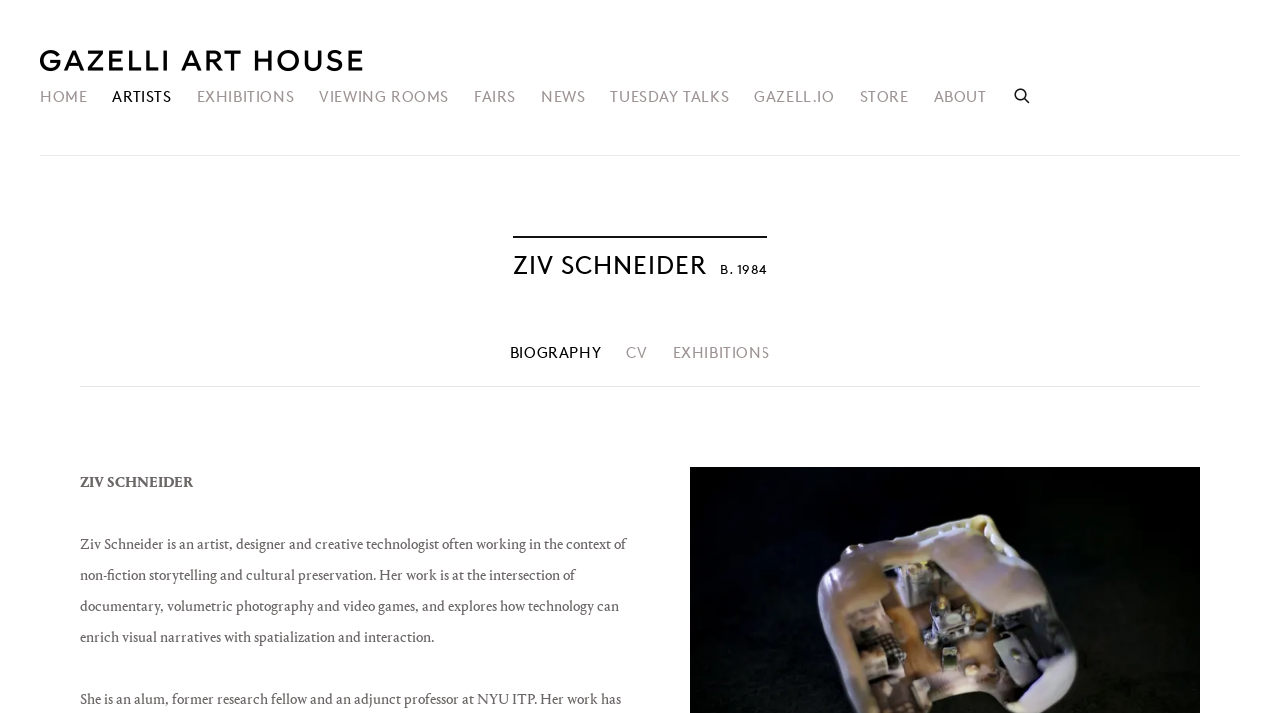Generate the main heading text from the webpage.

ZIV SCHNEIDER B. 1984